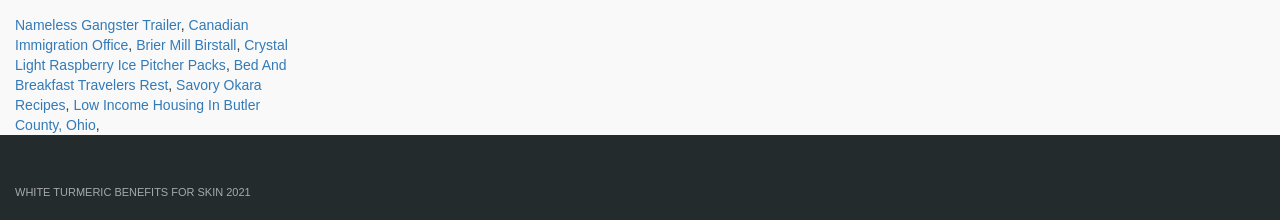Respond to the question below with a single word or phrase:
How many links are on the page?

6